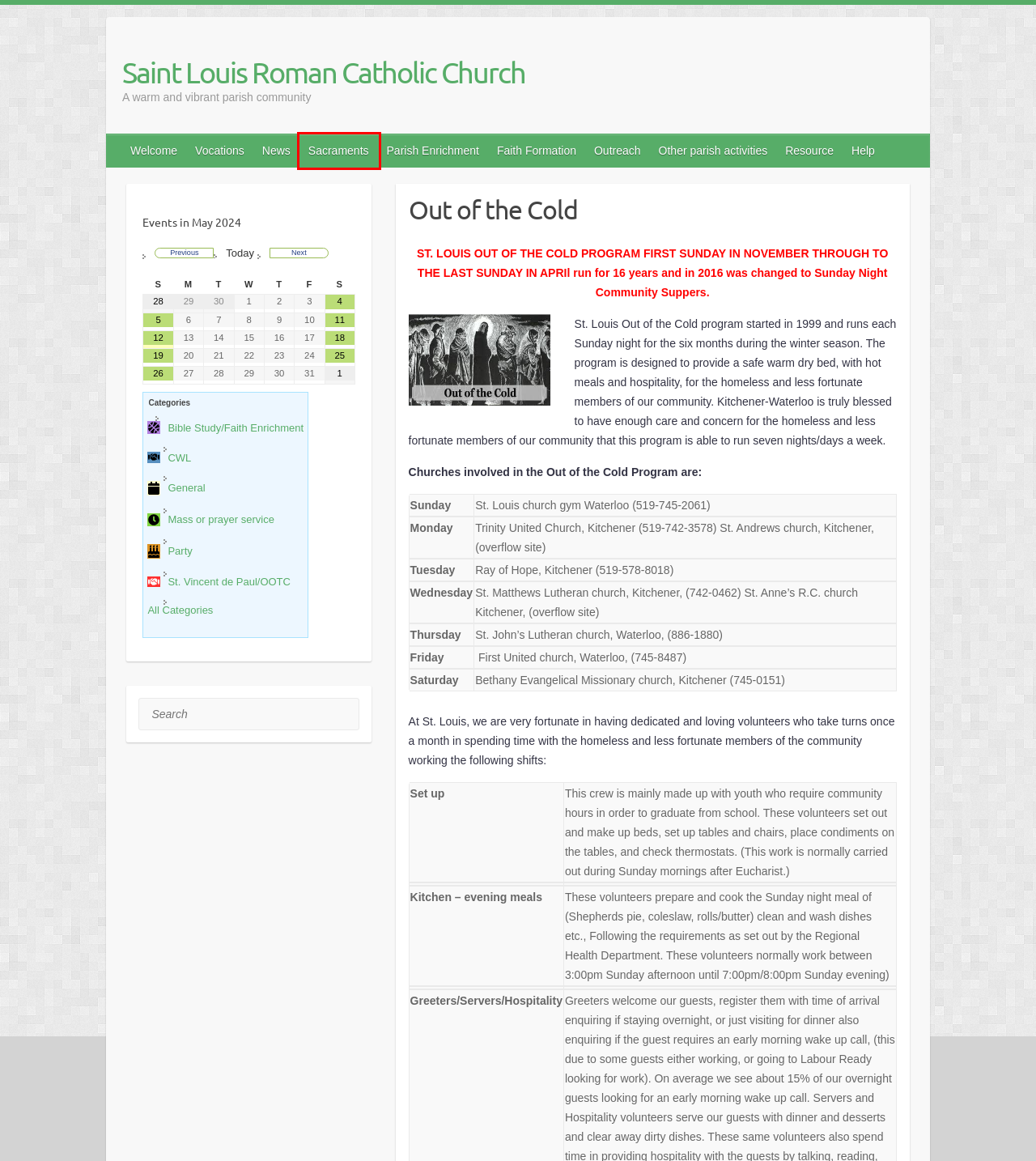Observe the provided screenshot of a webpage with a red bounding box around a specific UI element. Choose the webpage description that best fits the new webpage after you click on the highlighted element. These are your options:
A. News – Saint Louis Roman Catholic Church
B. Outreach – Saint Louis Roman Catholic Church
C. Saint Louis Roman Catholic Church – A warm and vibrant parish community
D. Parish Enrichment – Saint Louis Roman Catholic Church
E. Faith Formation – Saint Louis Roman Catholic Church
F. Parish Other Activities – Saint Louis Roman Catholic Church
G. Help – Saint Louis Roman Catholic Church
H. Sacraments – Saint Louis Roman Catholic Church

H